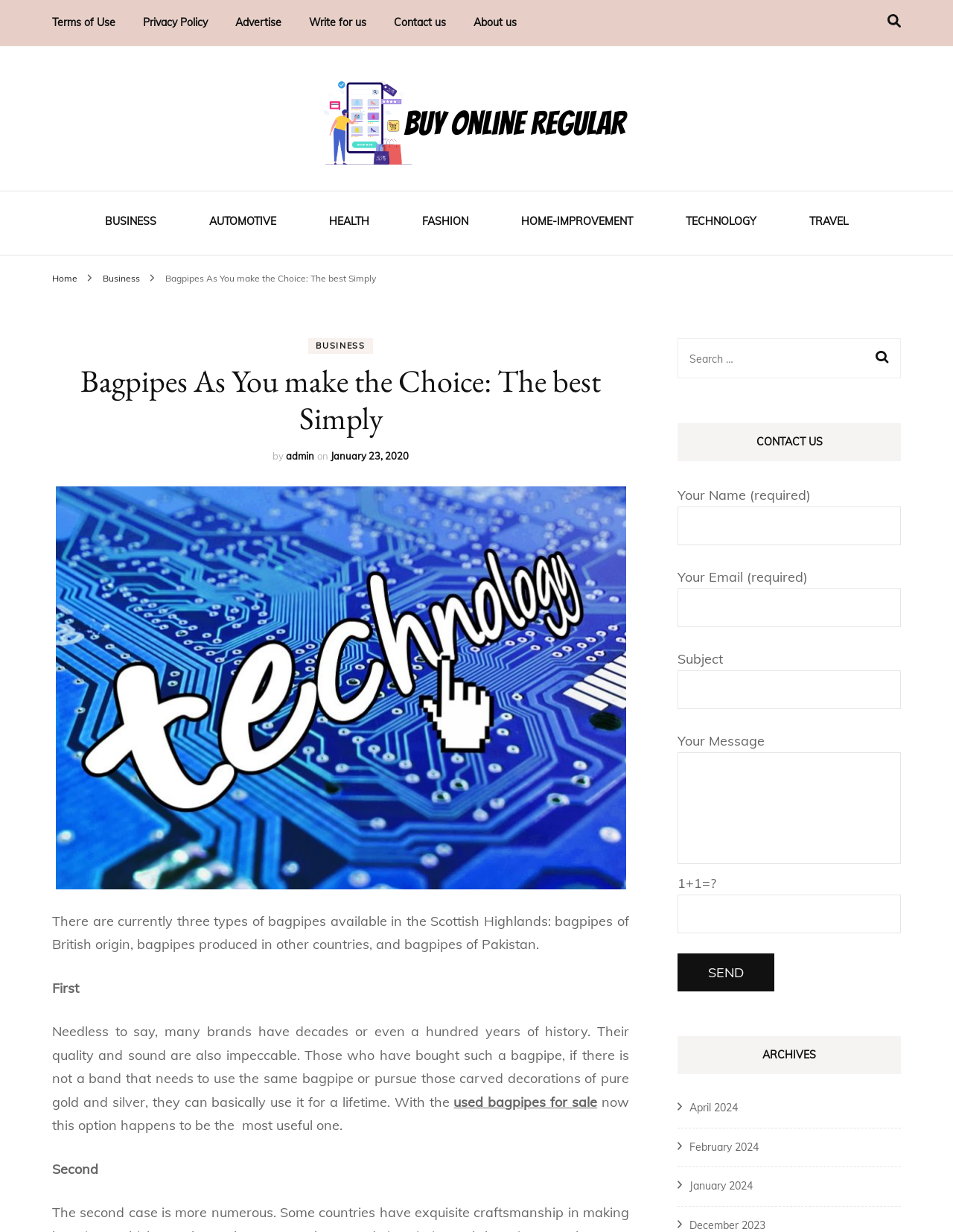Highlight the bounding box of the UI element that corresponds to this description: "Privacy Policy".

[0.15, 0.009, 0.218, 0.028]